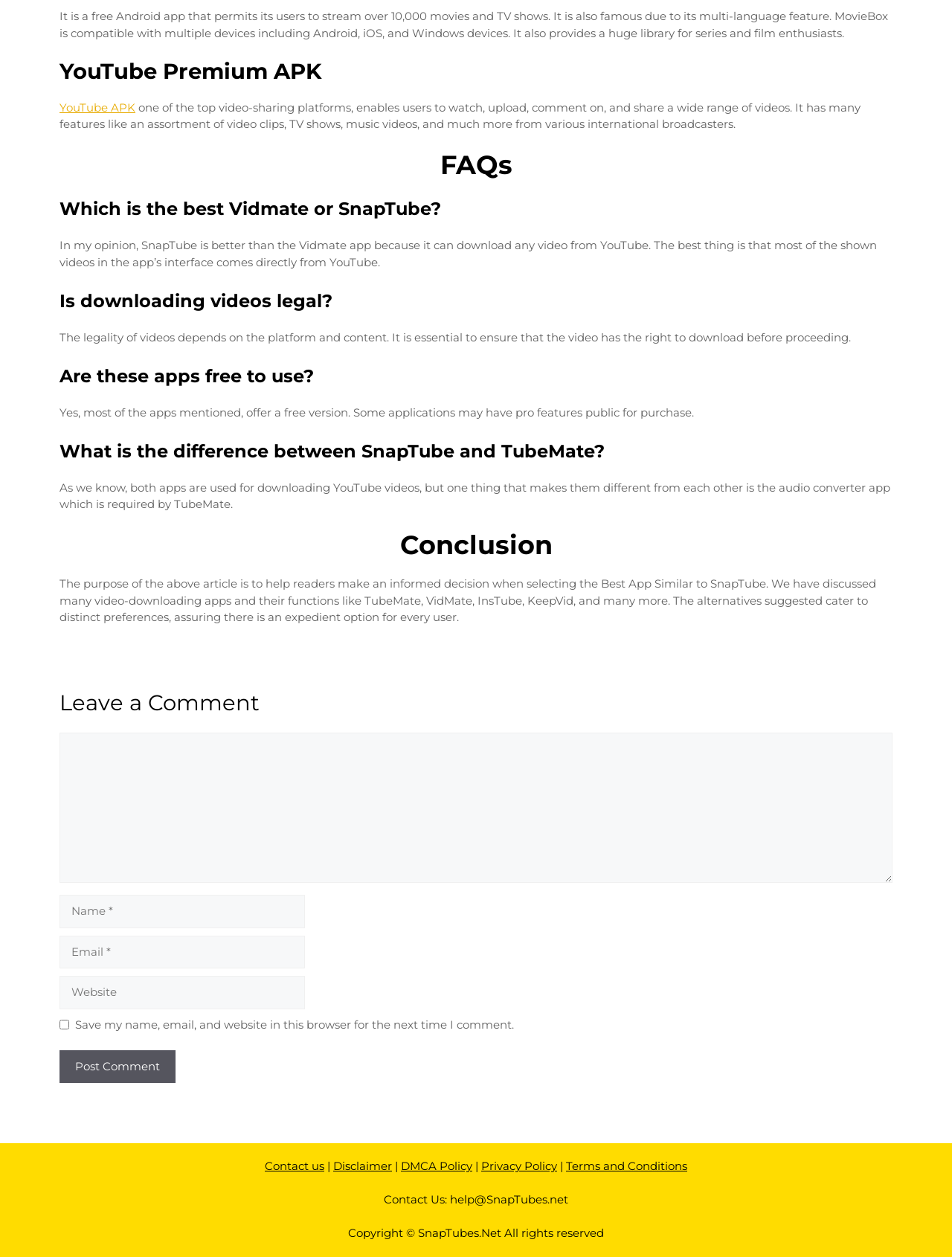Identify and provide the bounding box coordinates of the UI element described: "parent_node: Comment name="url" placeholder="Website"". The coordinates should be formatted as [left, top, right, bottom], with each number being a float between 0 and 1.

[0.062, 0.776, 0.32, 0.803]